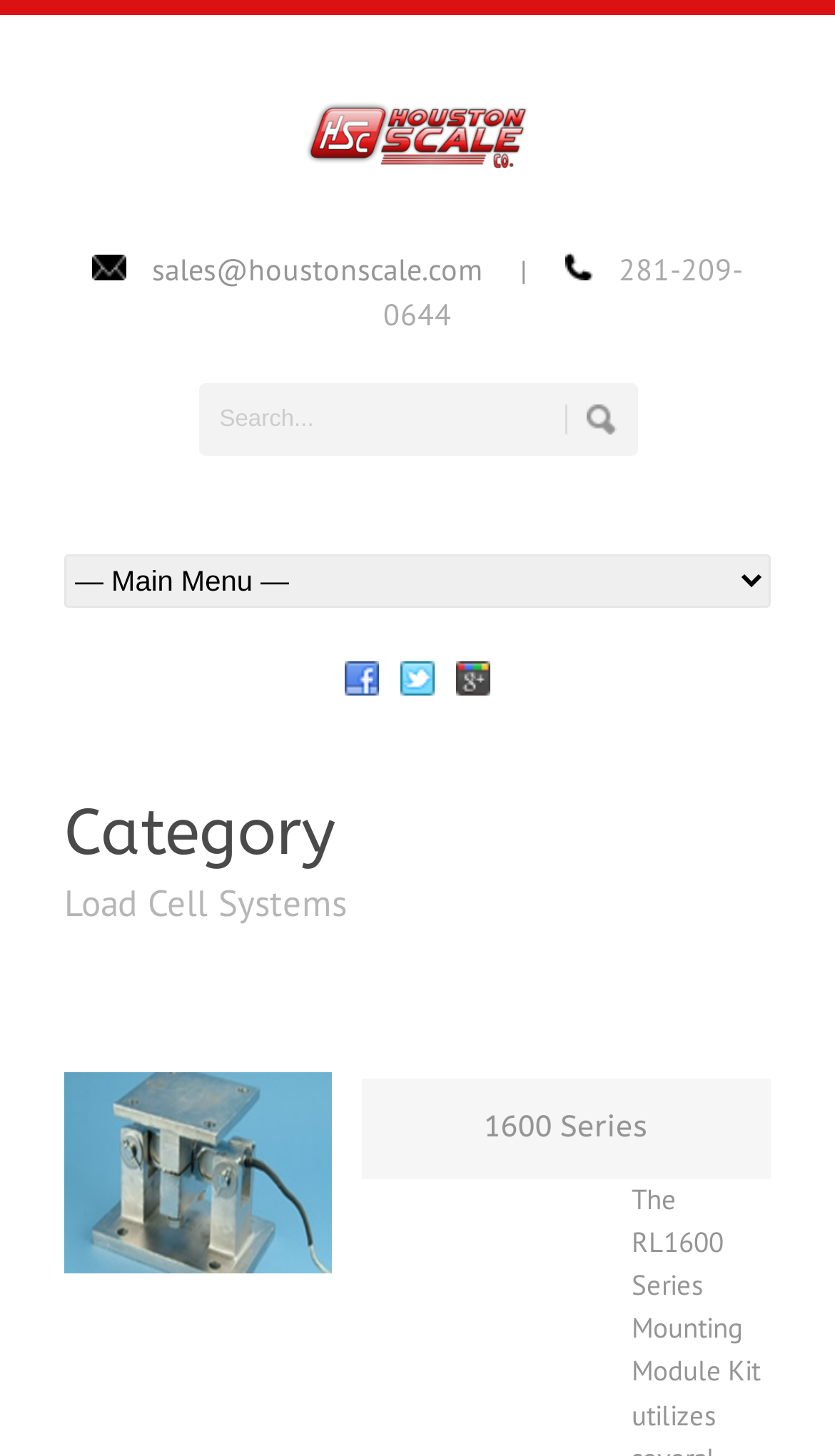Specify the bounding box coordinates of the region I need to click to perform the following instruction: "Contact via email". The coordinates must be four float numbers in the range of 0 to 1, i.e., [left, top, right, bottom].

[0.182, 0.171, 0.577, 0.198]